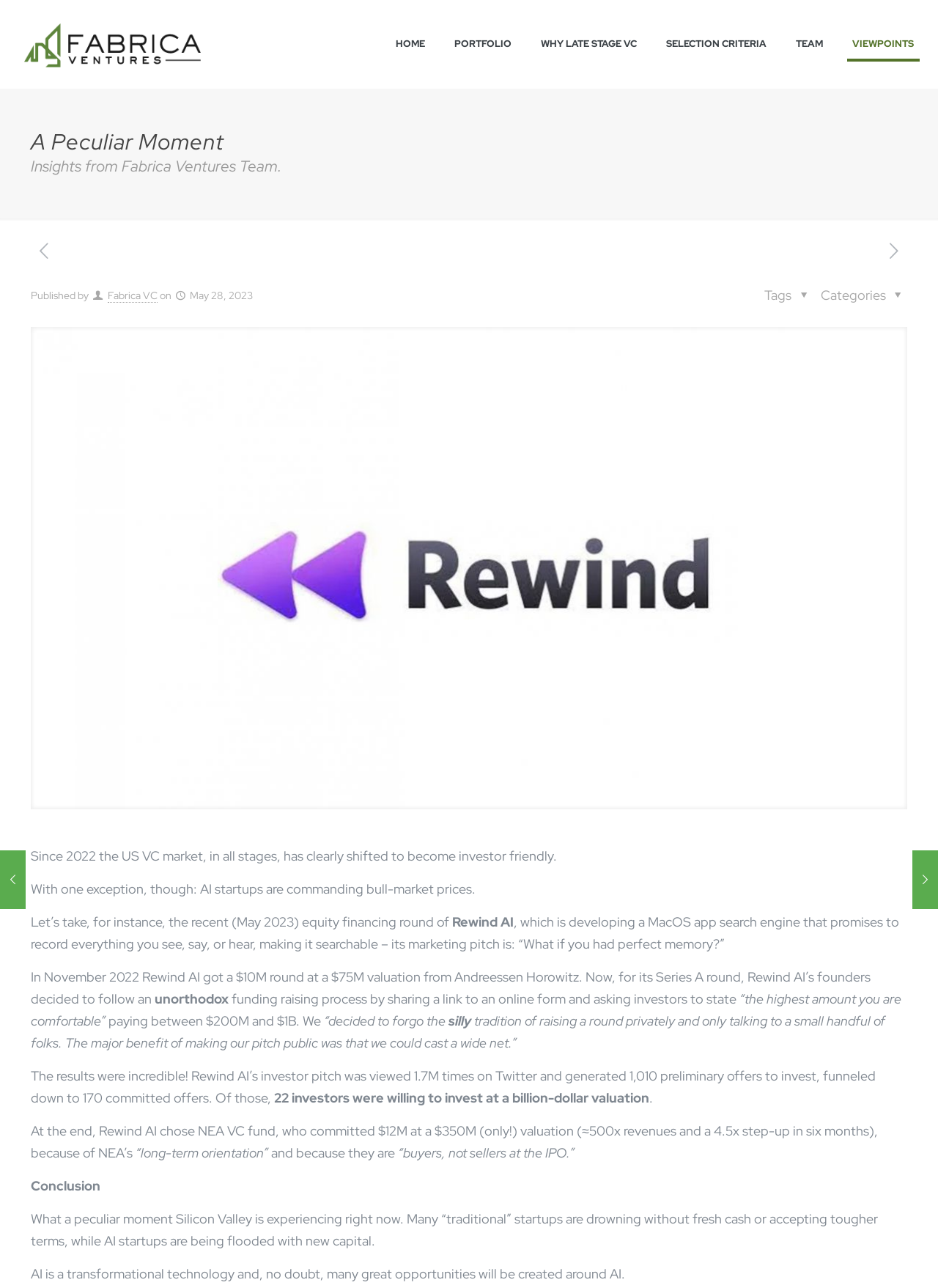What is the primary heading on this webpage?

A Peculiar Moment